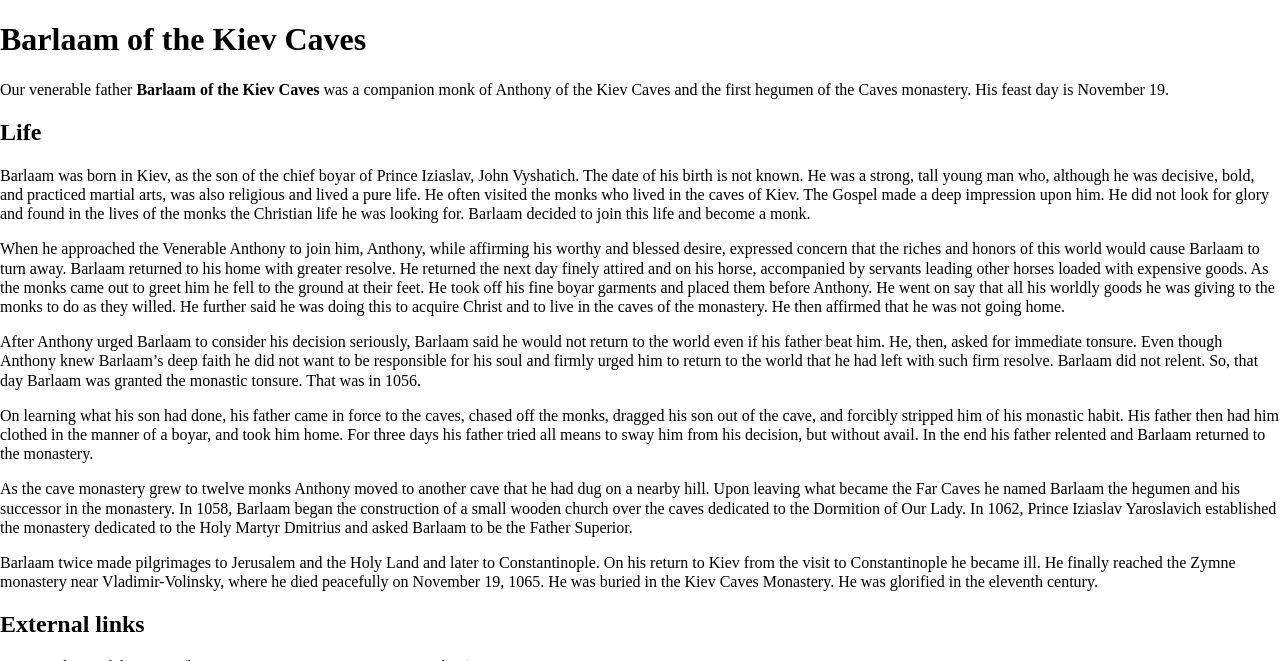Examine the image carefully and respond to the question with a detailed answer: 
What was Barlaam's occupation before becoming a monk?

The answer can be inferred from the text, which states that Barlaam was the son of the chief boyar of Prince Iziaslav, John Vyshatich, and that he was a strong, tall young man who practiced martial arts, indicating that he was a boyar.